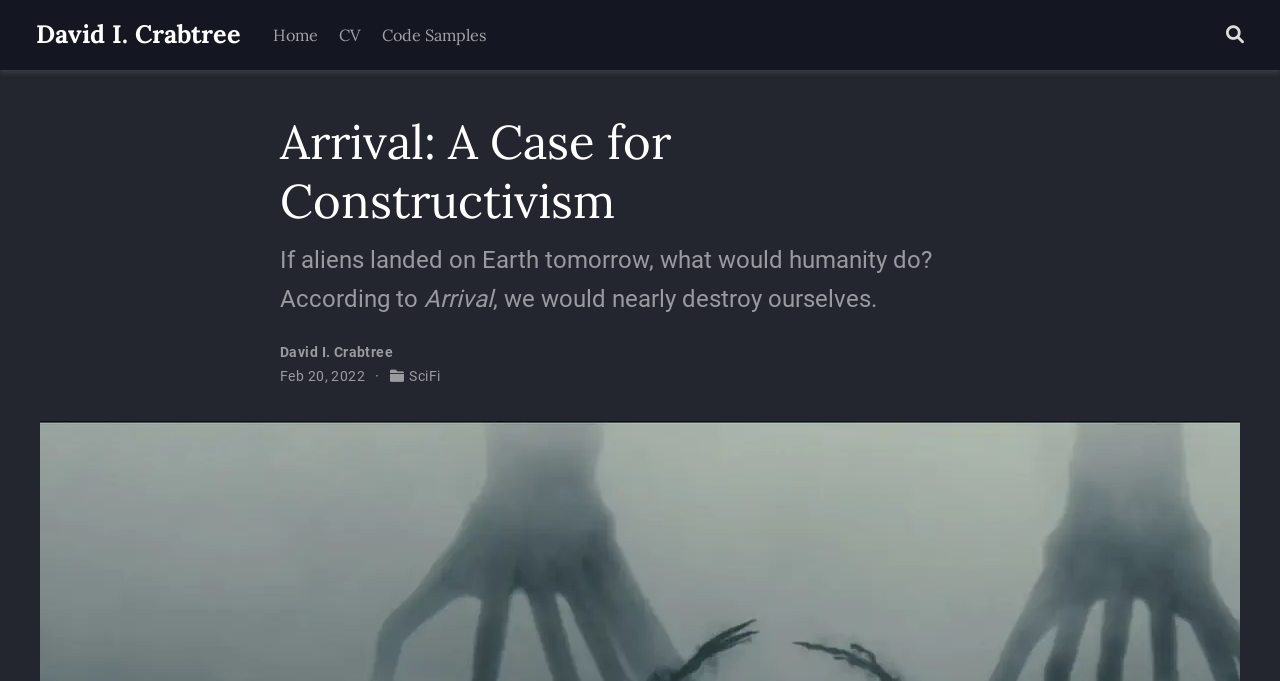What is the author's name?
Please provide a detailed and thorough answer to the question.

The author's name can be found in the top-left corner of the webpage, where it says 'David I. Crabtree' in a link format. It is also mentioned again in the article as 'David I. Crabtree'.